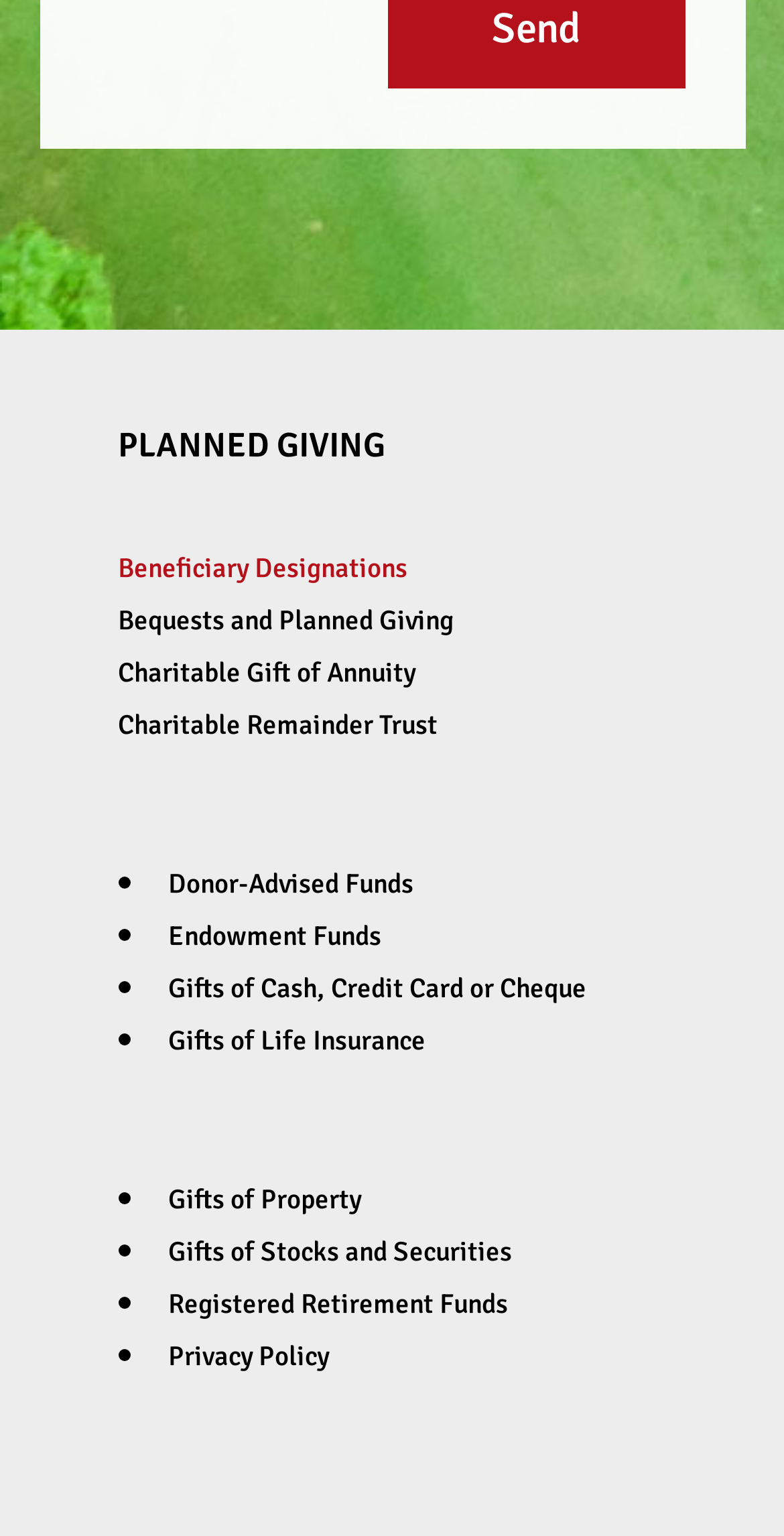Determine the bounding box coordinates of the section I need to click to execute the following instruction: "Read about Gifts of Cash, Credit Card or Cheque". Provide the coordinates as four float numbers between 0 and 1, i.e., [left, top, right, bottom].

[0.214, 0.633, 0.747, 0.655]